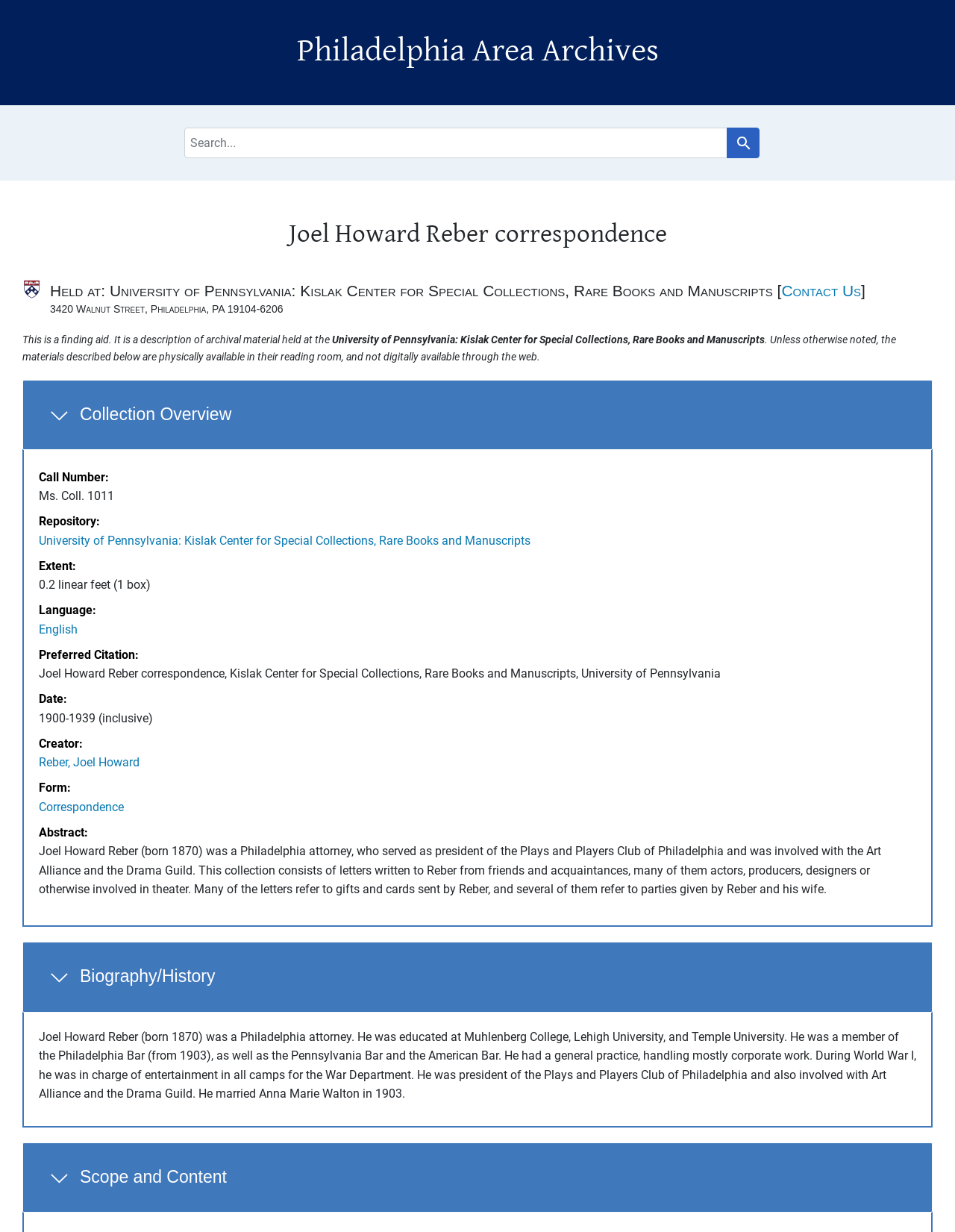Determine the bounding box coordinates of the clickable region to execute the instruction: "Expand scope and content section". The coordinates should be four float numbers between 0 and 1, denoted as [left, top, right, bottom].

[0.023, 0.927, 0.977, 0.984]